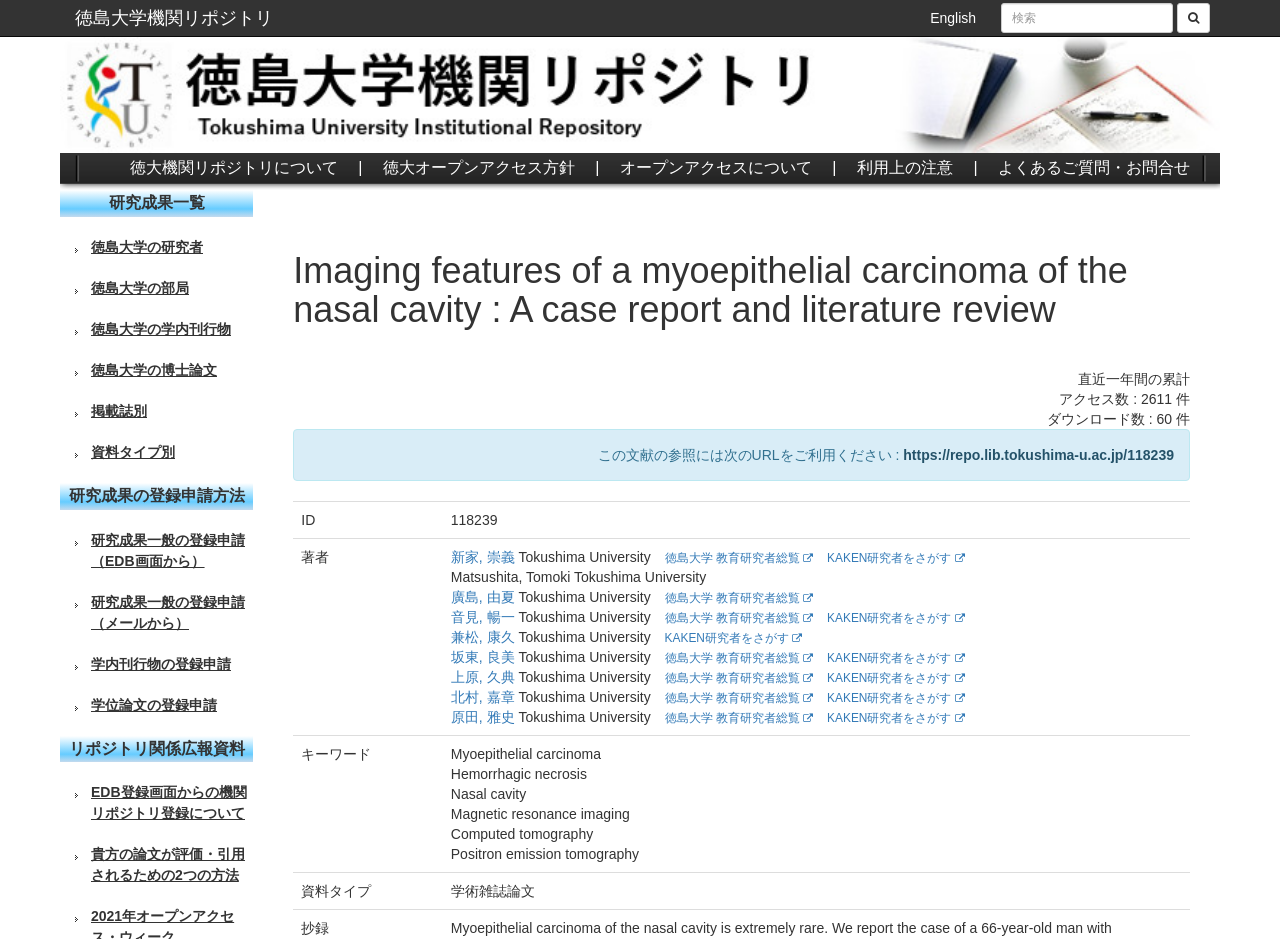Please find the bounding box coordinates of the element that must be clicked to perform the given instruction: "download the paper". The coordinates should be four float numbers from 0 to 1, i.e., [left, top, right, bottom].

[0.706, 0.476, 0.917, 0.493]